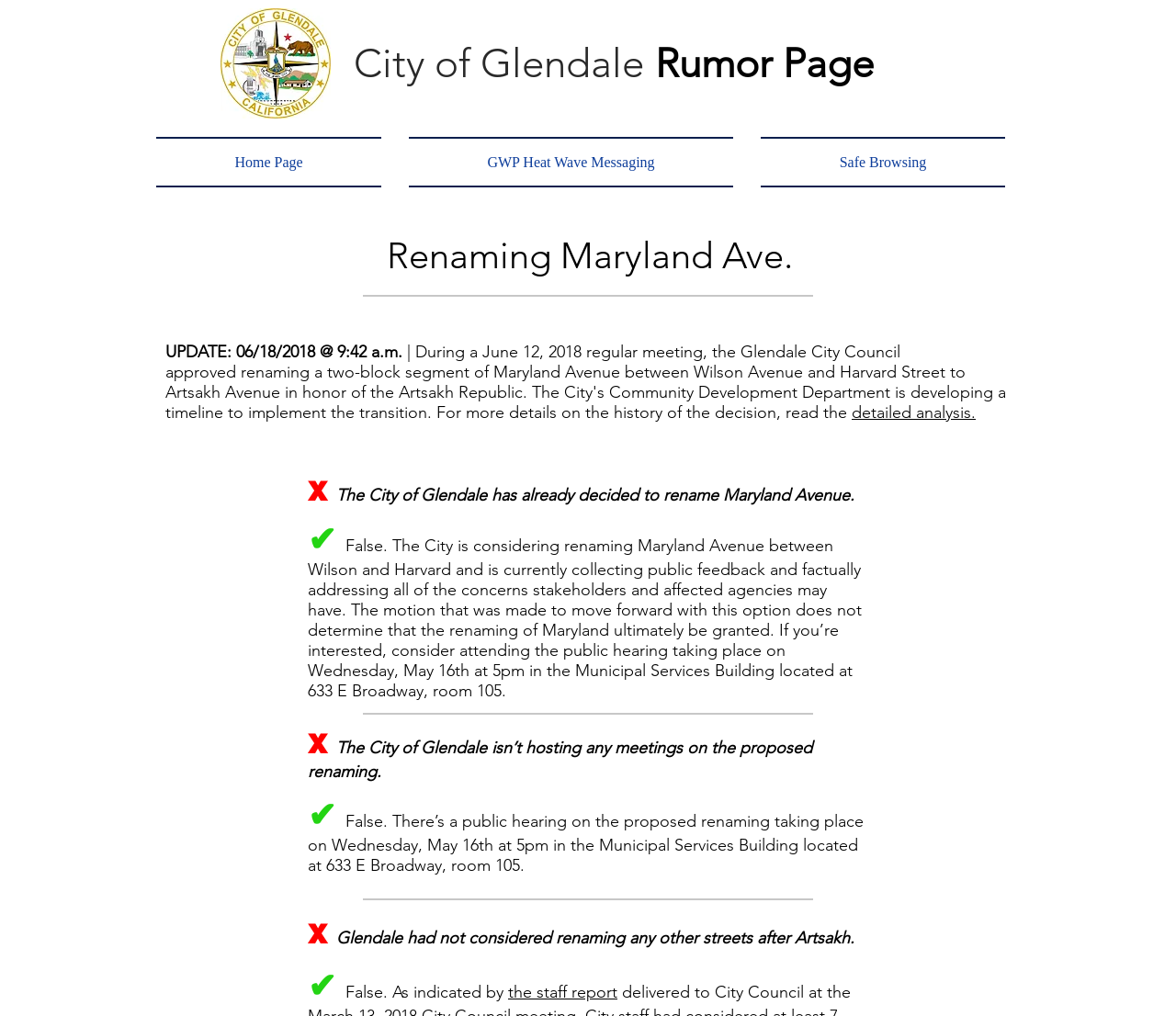Please provide the bounding box coordinate of the region that matches the element description: ✔. Coordinates should be in the format (top-left x, top-left y, bottom-right x, bottom-right y) and all values should be between 0 and 1.

[0.262, 0.95, 0.294, 0.99]